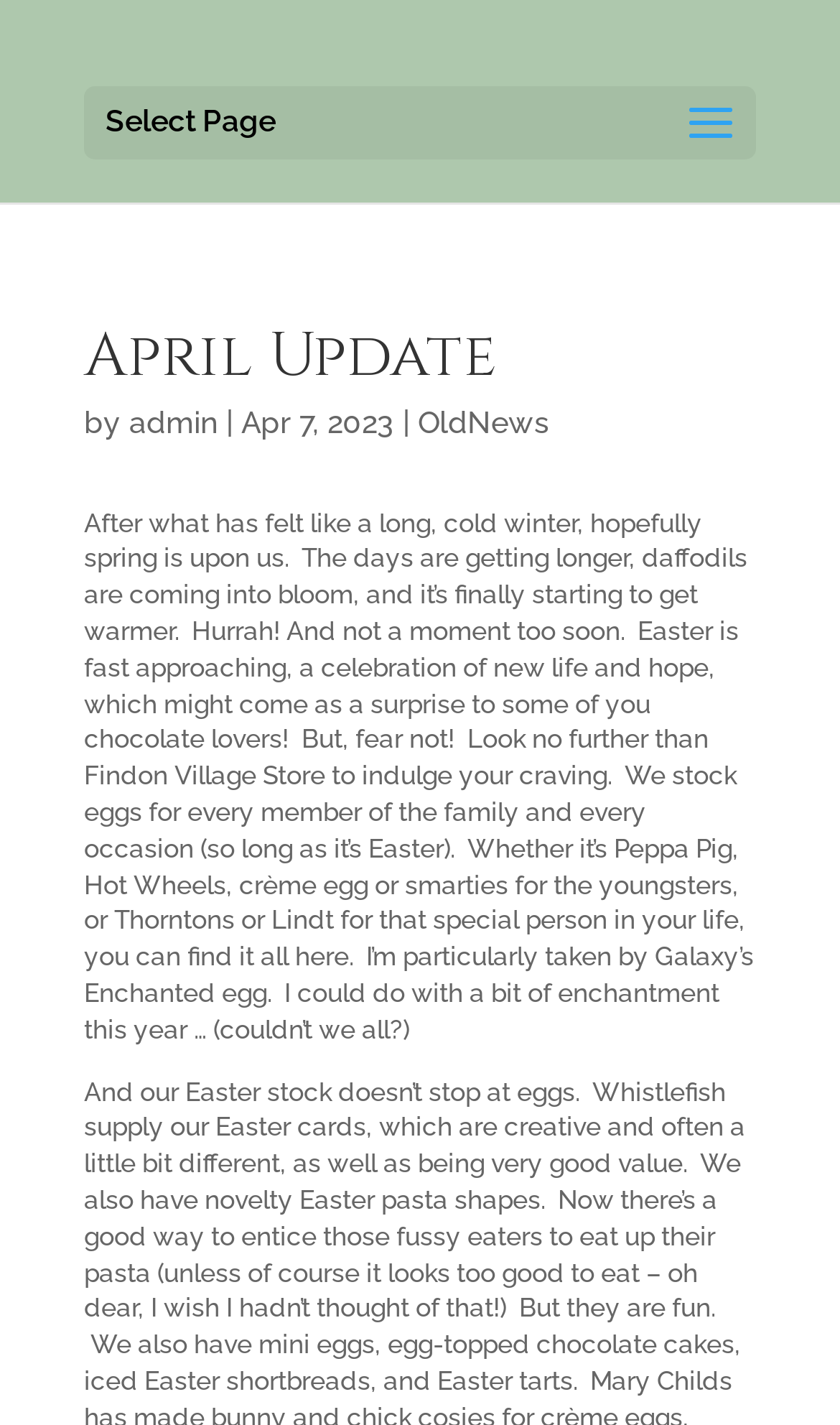Given the element description: "OldNews", predict the bounding box coordinates of this UI element. The coordinates must be four float numbers between 0 and 1, given as [left, top, right, bottom].

[0.497, 0.284, 0.654, 0.308]